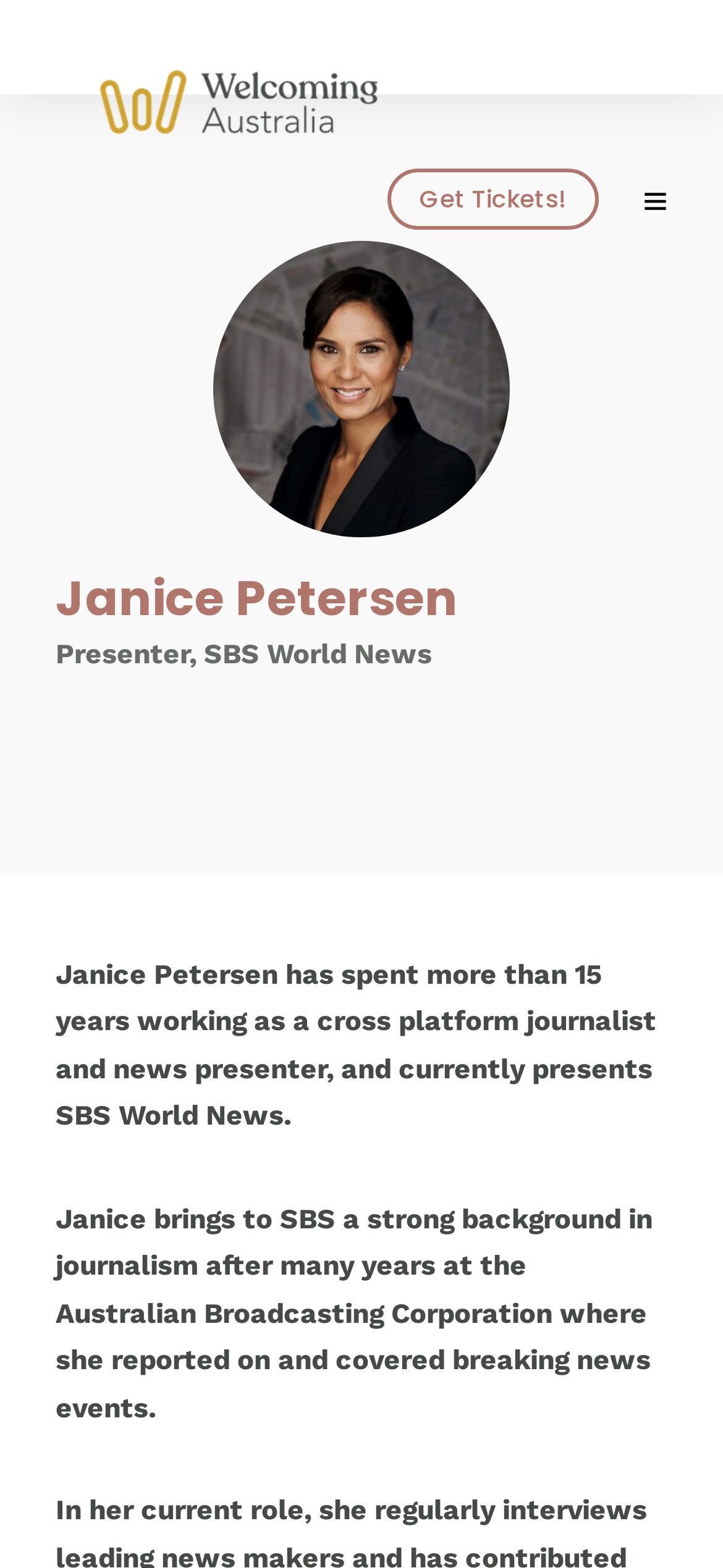Please study the image and answer the question comprehensively:
What is the action suggested by the 'Get Tickets!' link?

The presence of a 'Get Tickets!' link on the webpage implies that users can purchase tickets for an event, likely the Welcoming Australia Symposium, by clicking on the link.